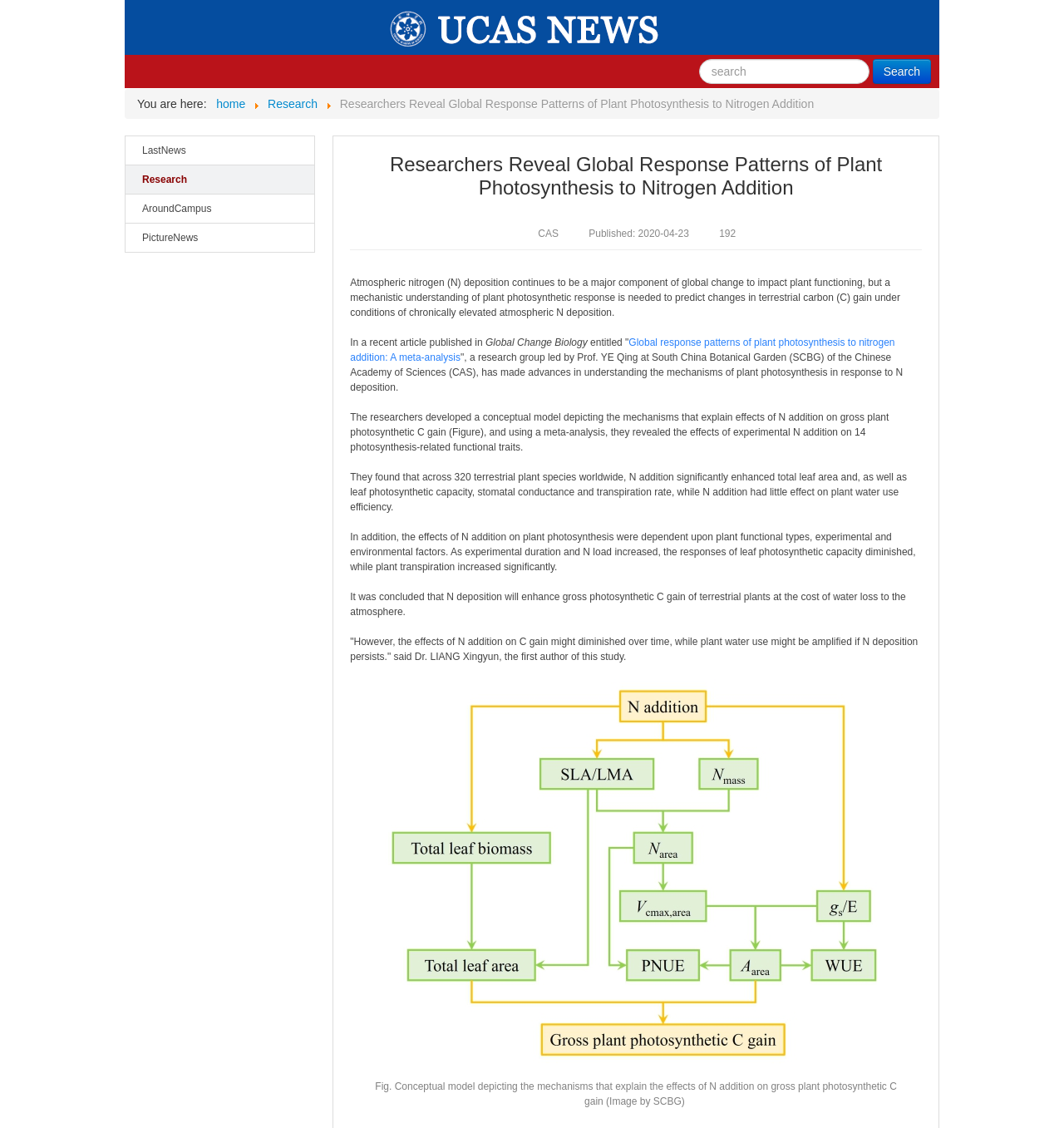Given the description "parent_node: Search name="searchword" placeholder="search"", provide the bounding box coordinates of the corresponding UI element.

[0.657, 0.053, 0.817, 0.075]